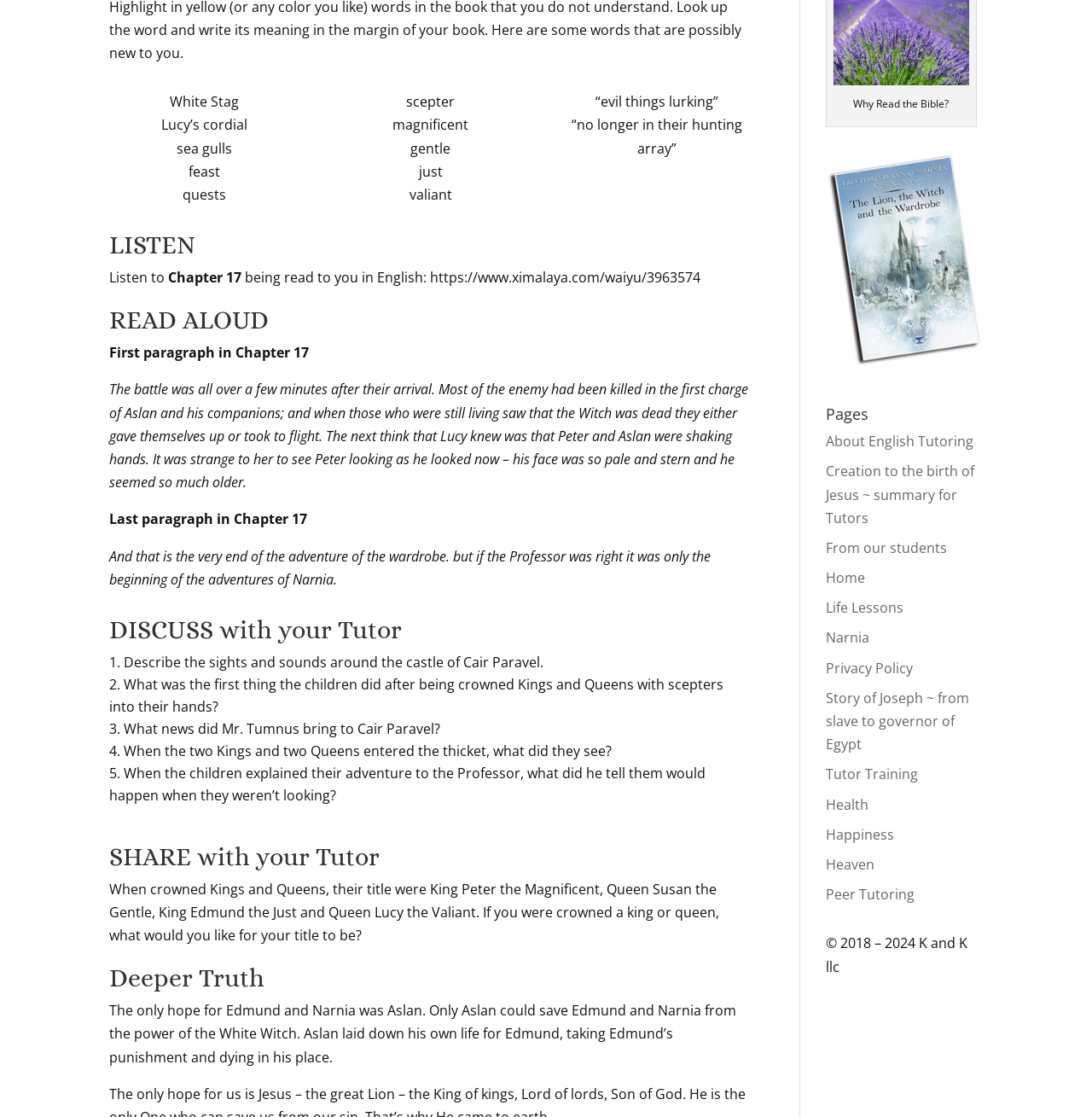Using the element description ABOUT, predict the bounding box coordinates for the UI element. Provide the coordinates in (top-left x, top-left y, bottom-right x, bottom-right y) format with values ranging from 0 to 1.

None